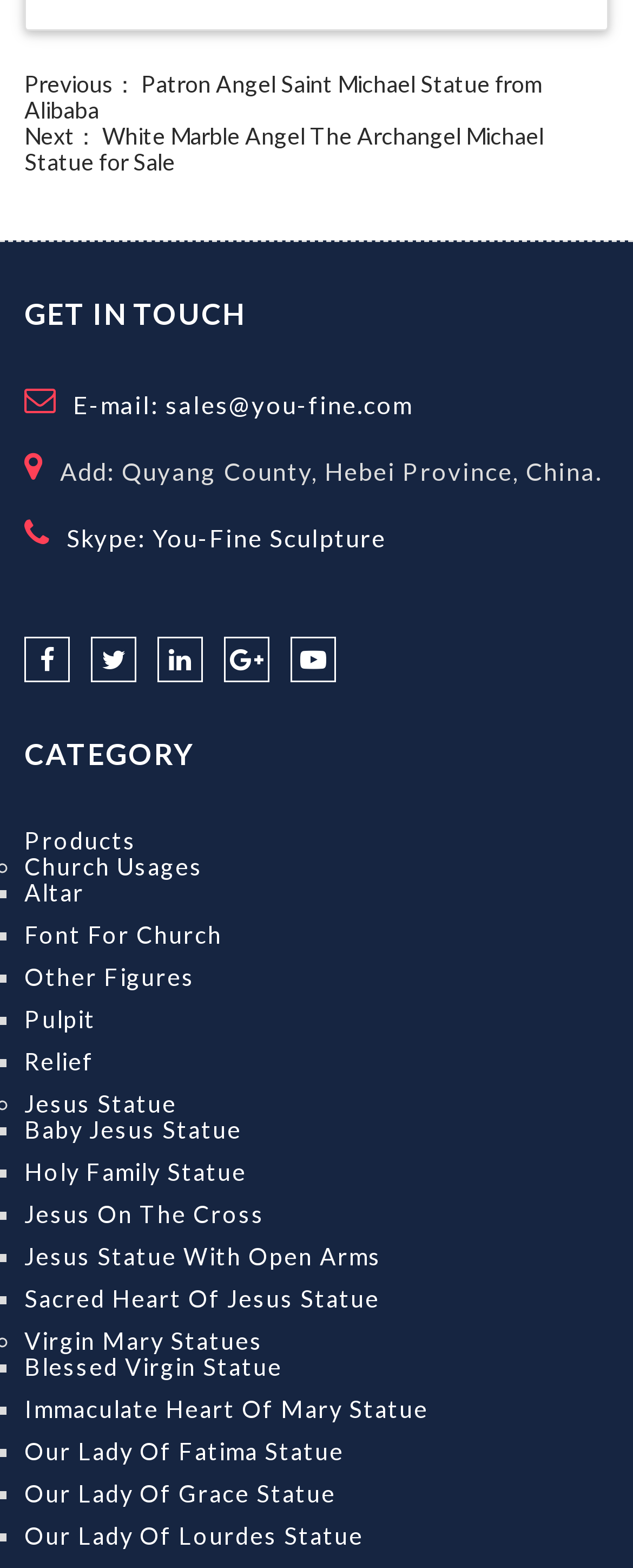Give a short answer to this question using one word or a phrase:
How many social media links are there?

5